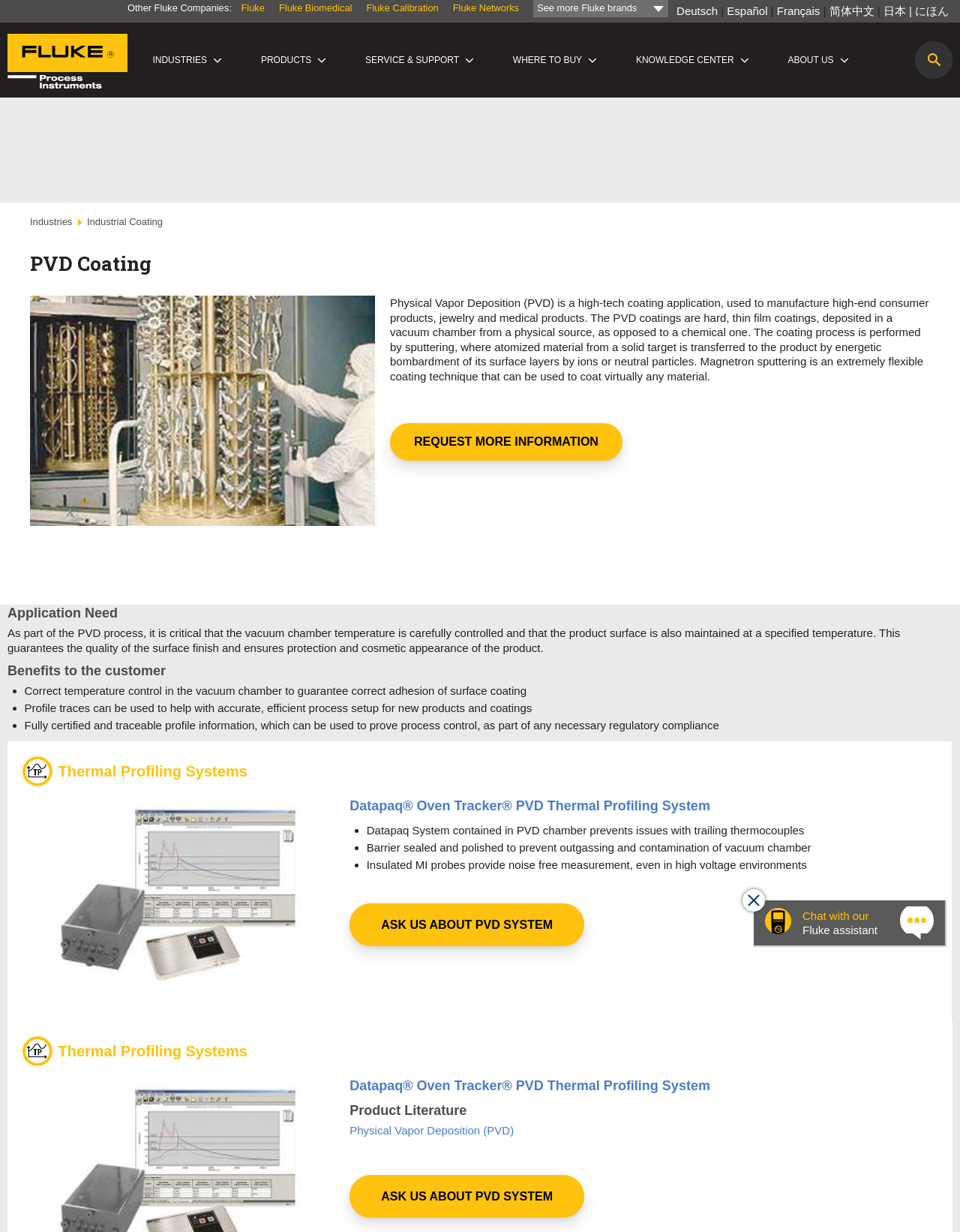Please find the bounding box coordinates of the section that needs to be clicked to achieve this instruction: "Chat with the Fluke assistant".

[0.836, 0.738, 0.905, 0.748]